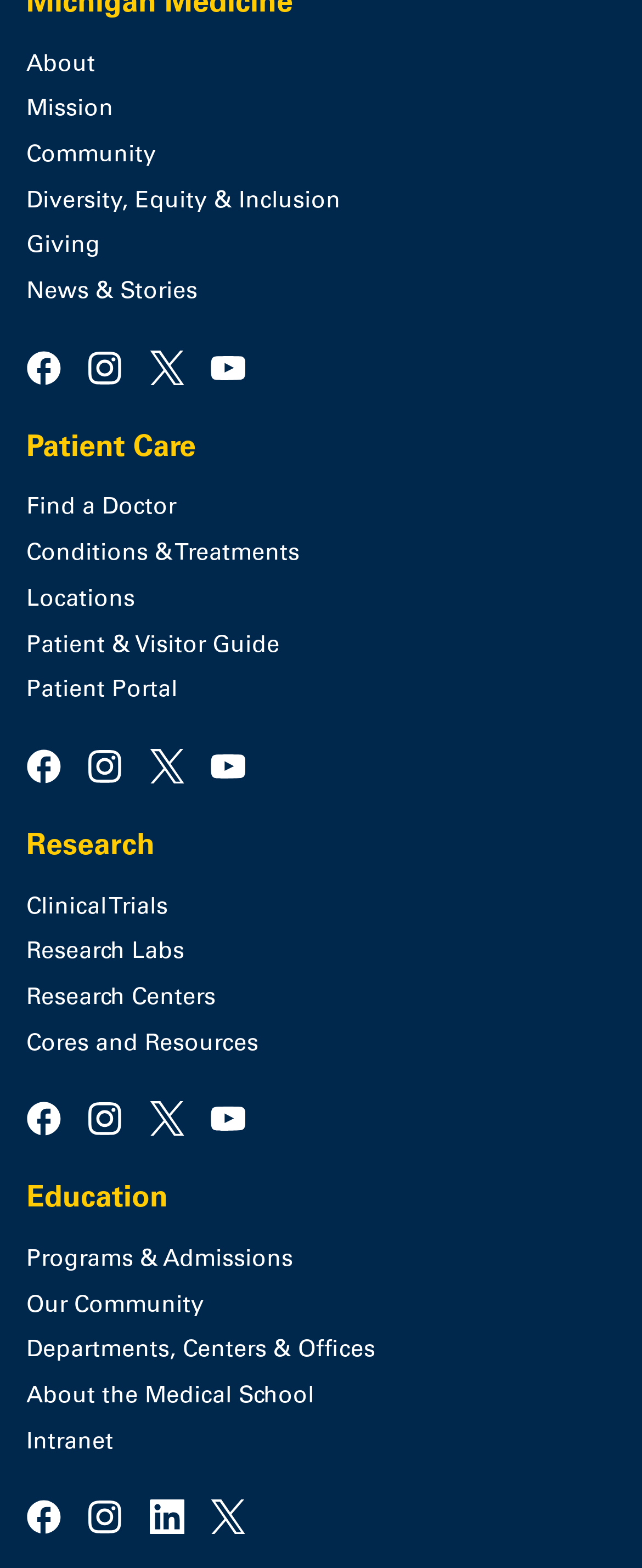Please determine the bounding box coordinates of the element's region to click for the following instruction: "Visit Patient Care".

[0.041, 0.275, 0.959, 0.299]